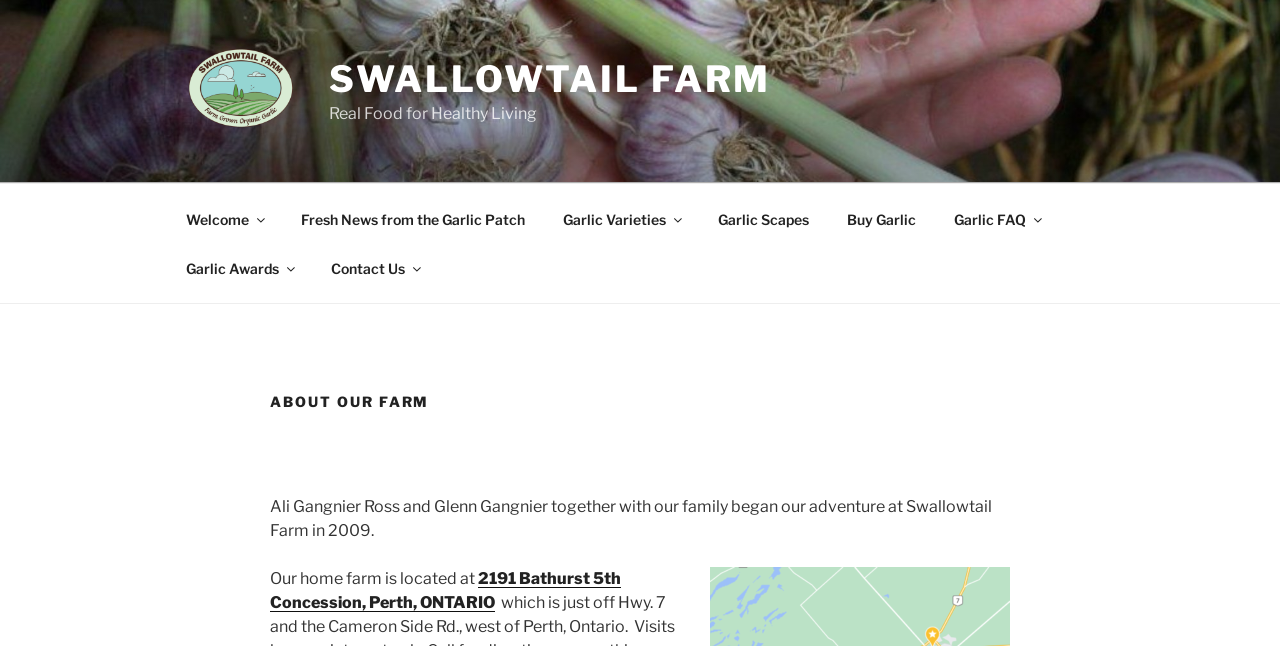Can you show the bounding box coordinates of the region to click on to complete the task described in the instruction: "read the latest news from the garlic patch"?

[0.221, 0.301, 0.423, 0.377]